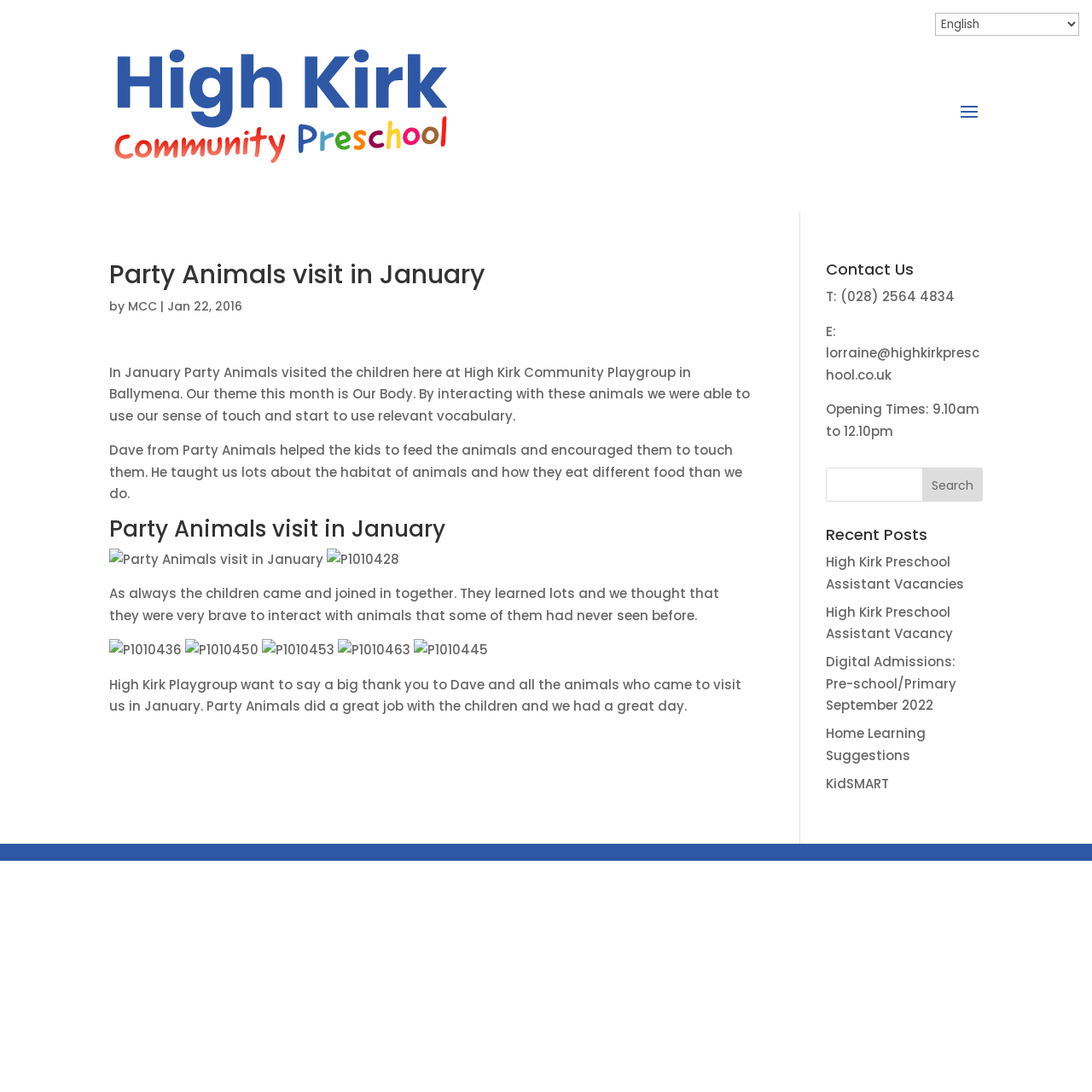Please locate the bounding box coordinates of the element that needs to be clicked to achieve the following instruction: "Contact us through email". The coordinates should be four float numbers between 0 and 1, i.e., [left, top, right, bottom].

[0.756, 0.315, 0.897, 0.351]